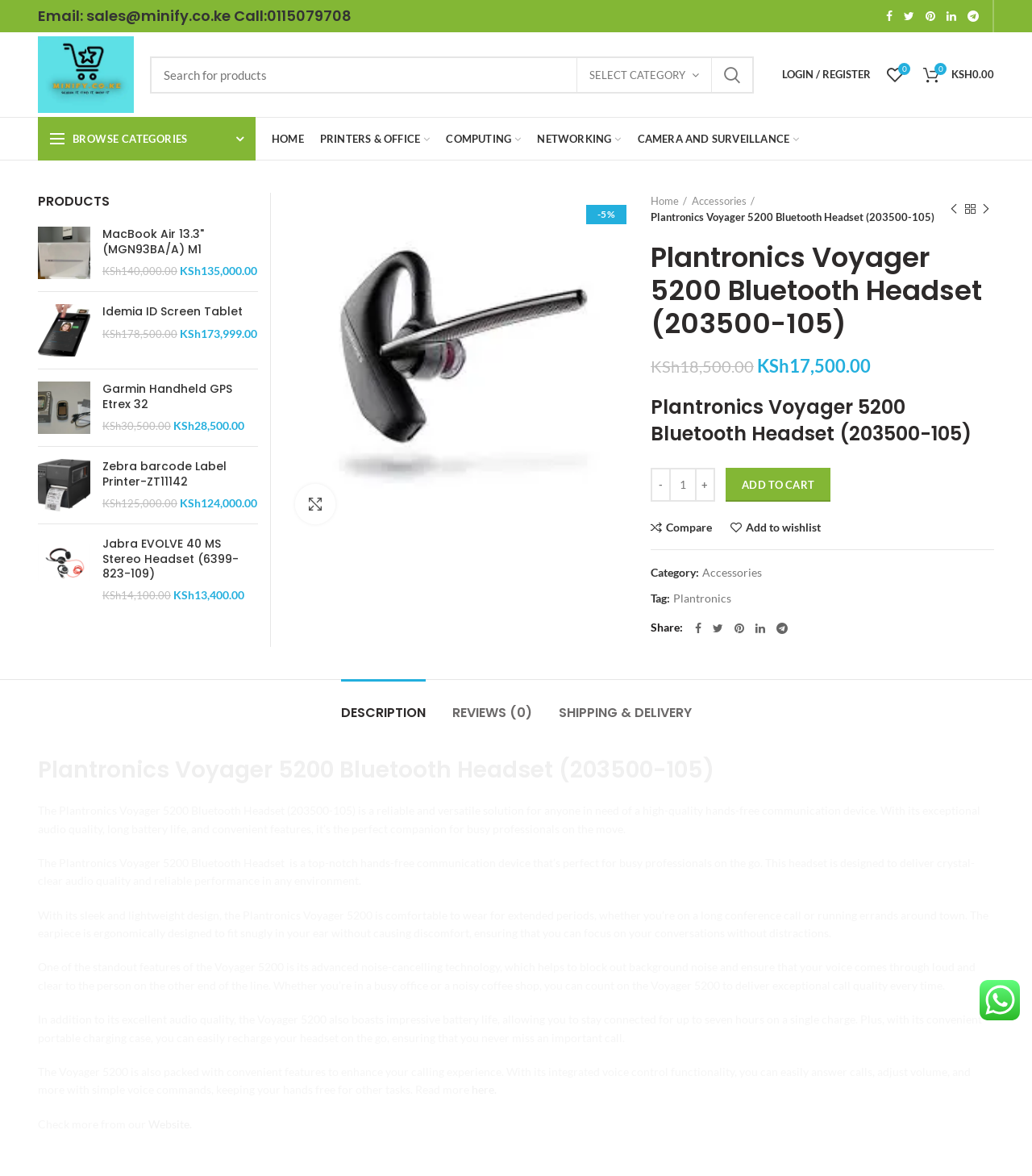What is the current price of the product?
Please answer the question as detailed as possible based on the image.

I found the answer by looking at the static text element with the text 'Current price is: KSh17,500.00.' which is located below the product title and original price.